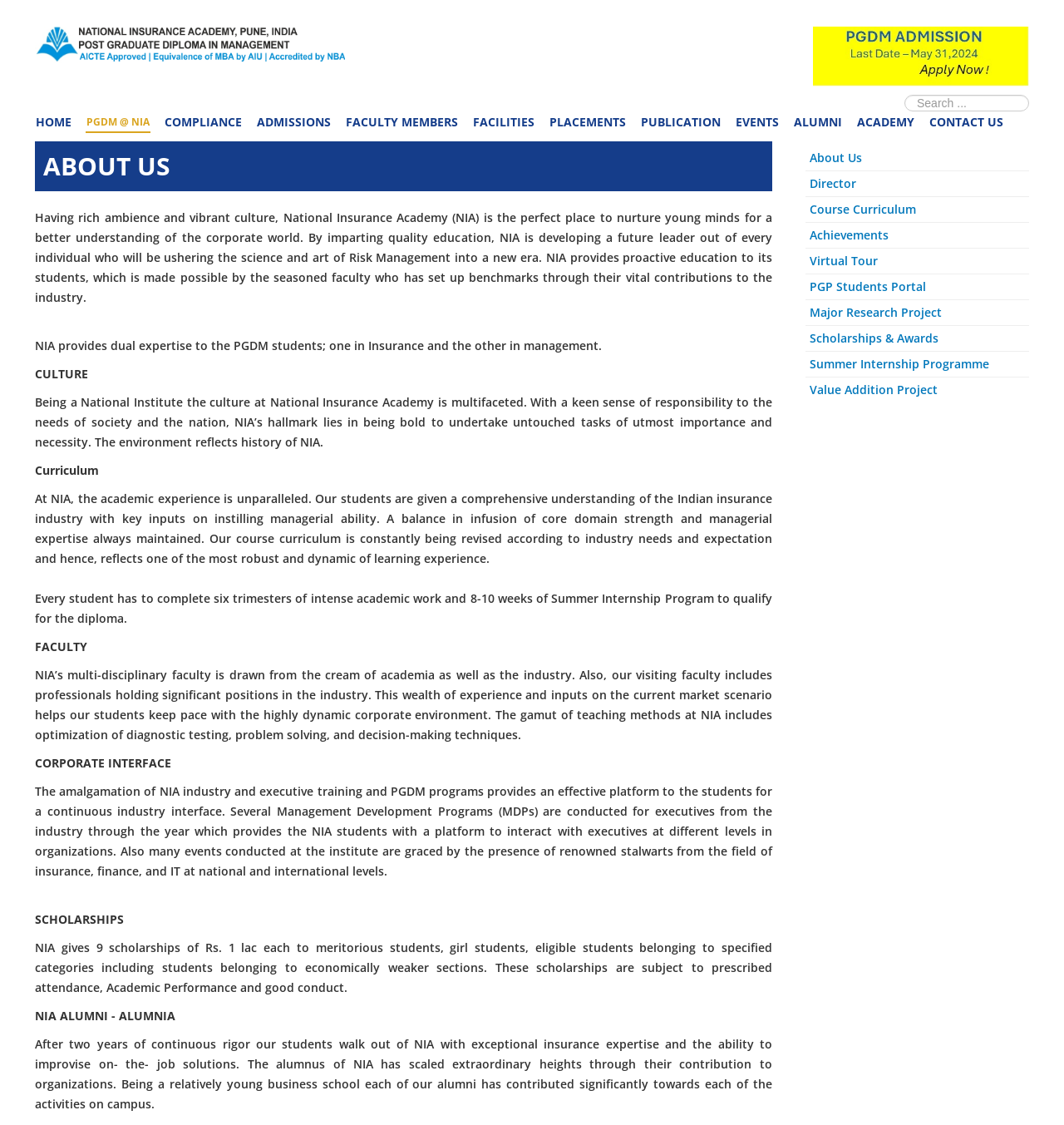Using the provided element description: "National Insurance Academy, Pune, India", determine the bounding box coordinates of the corresponding UI element in the screenshot.

[0.033, 0.024, 0.324, 0.062]